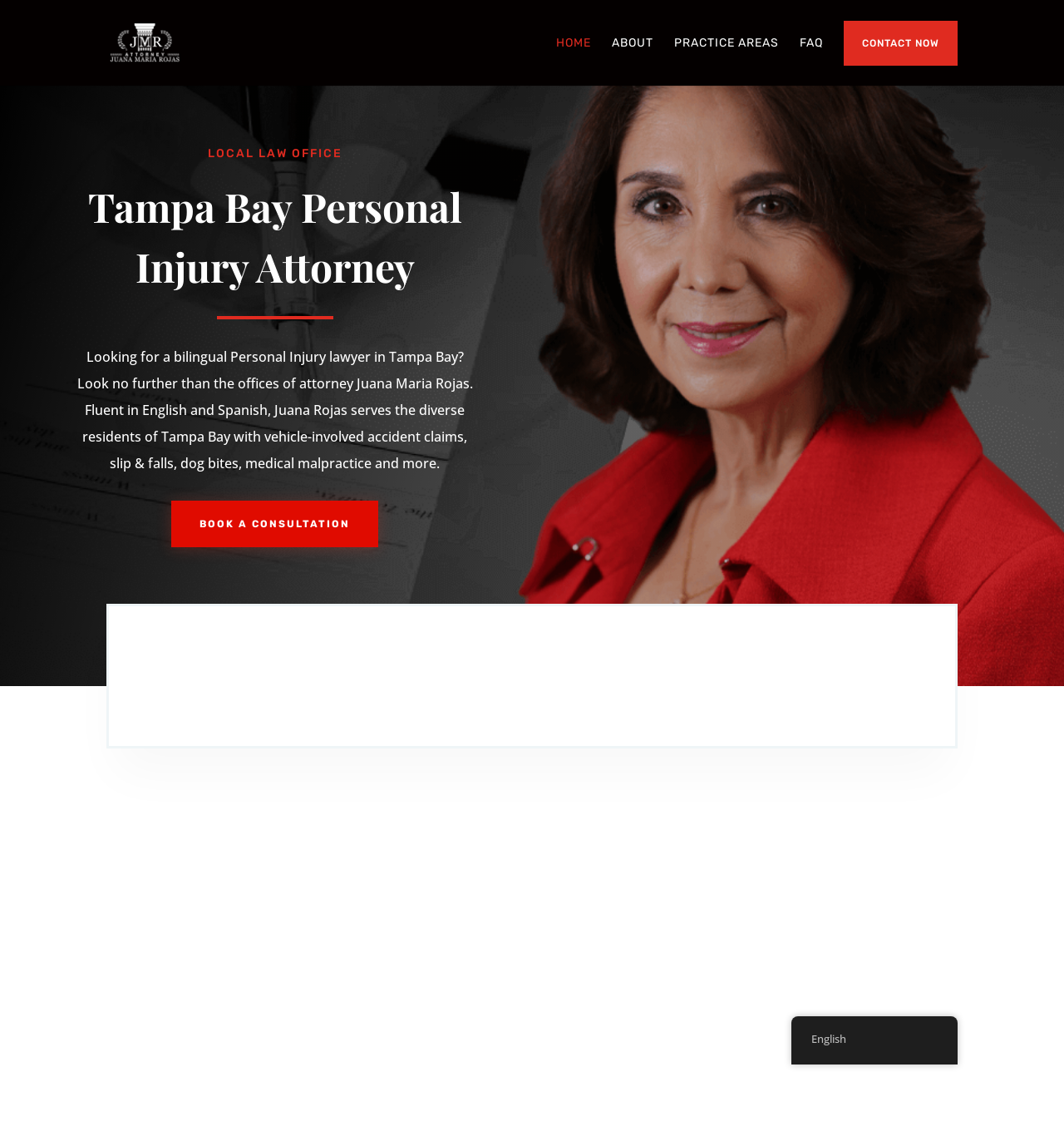Specify the bounding box coordinates of the element's region that should be clicked to achieve the following instruction: "Call the office". The bounding box coordinates consist of four float numbers between 0 and 1, in the format [left, top, right, bottom].

[0.184, 0.583, 0.26, 0.597]